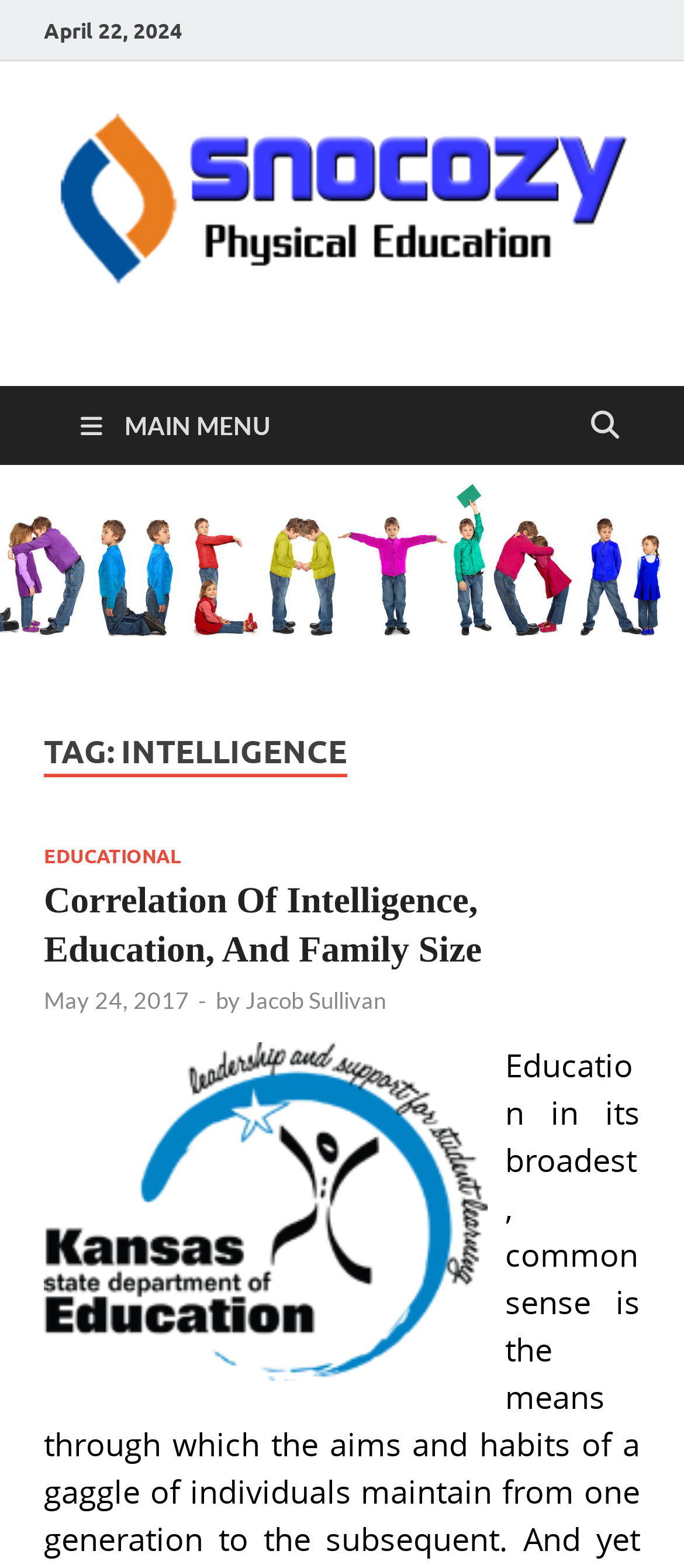What is the category of the article?
Please give a well-detailed answer to the question.

I found the category of the article by looking at the link element with a bounding box coordinate of [0.064, 0.539, 0.264, 0.554], which says 'EDUCATIONAL'. This link element is a child element of a HeaderAsNonLandmark element, indicating its relevance to the article's topic.